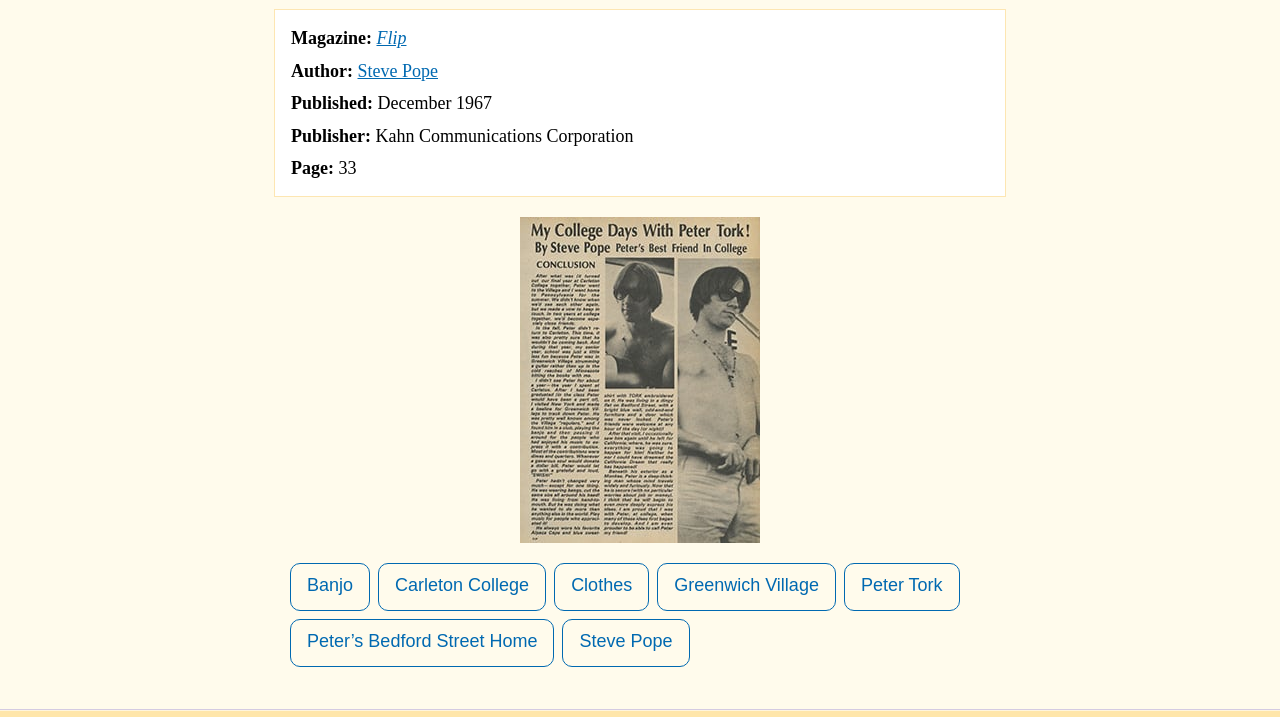Who is the author of this magazine?
Based on the screenshot, answer the question with a single word or phrase.

Steve Pope